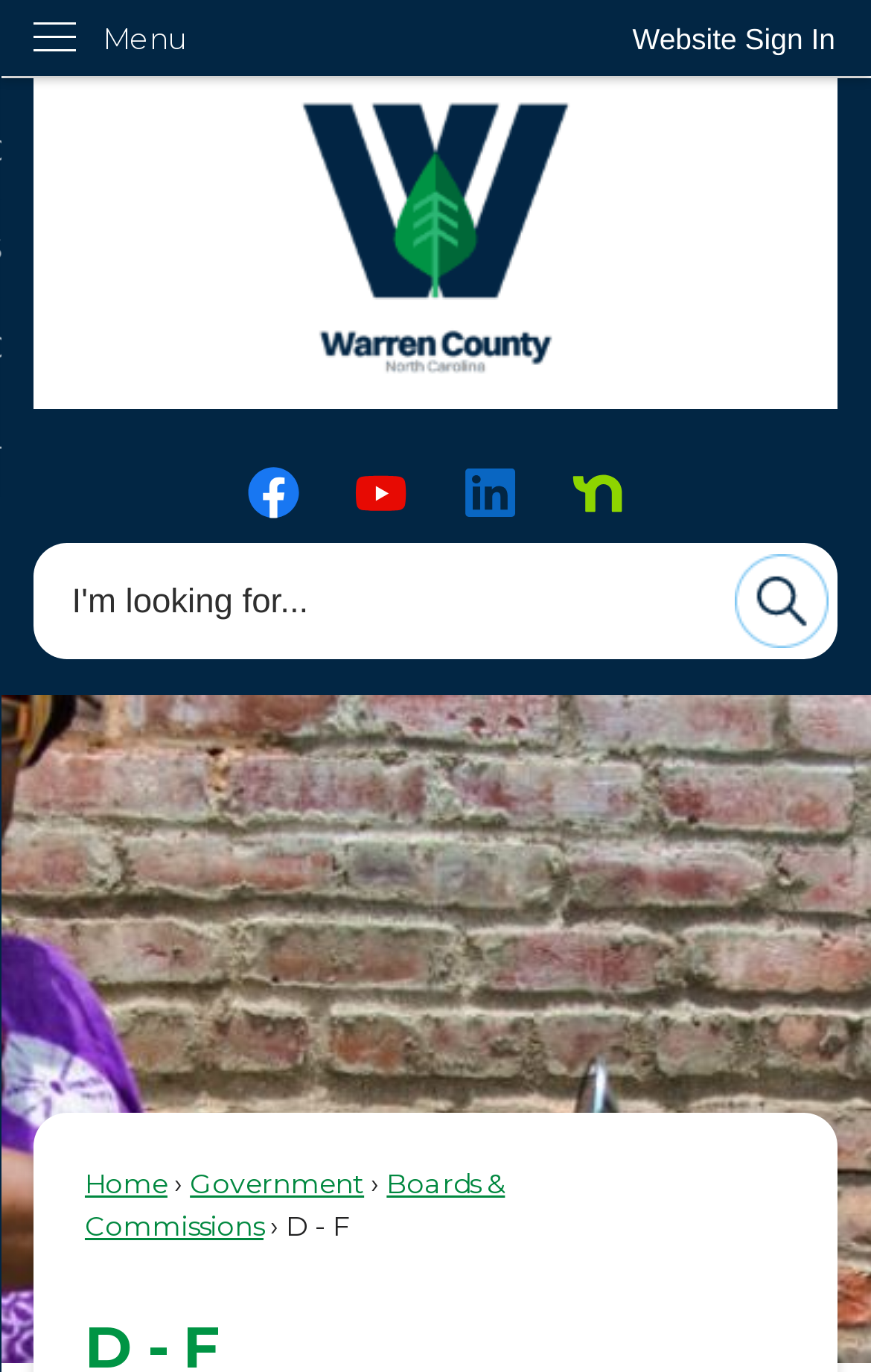What is the purpose of the 'Skip to Main Content' link?
Answer with a single word or short phrase according to what you see in the image.

To skip to main content